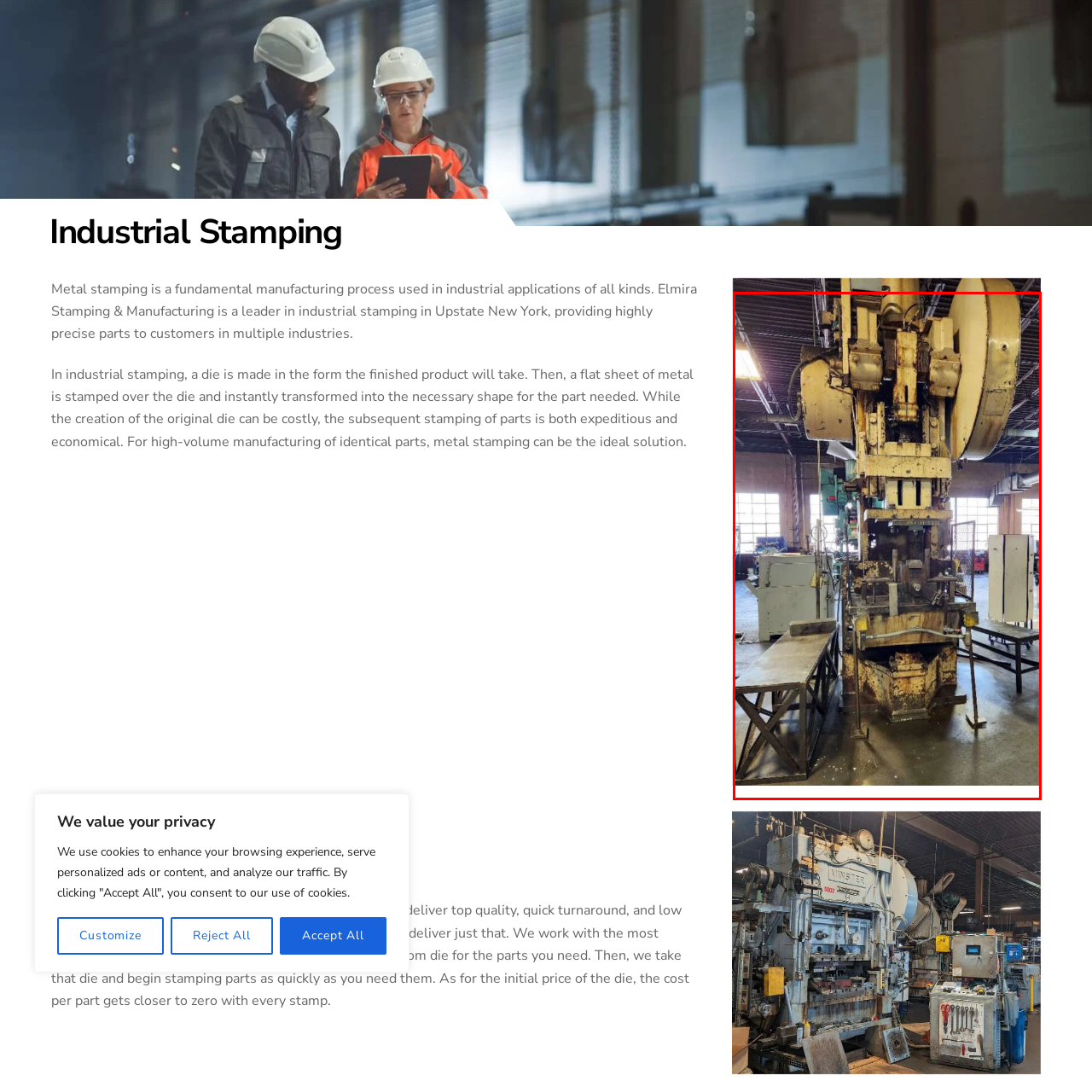Give an in-depth description of the picture inside the red marked area.

The image showcases a large industrial stamping machine, a critical apparatus in the metal stamping process. The machine is prominently situated in a spacious workshop, highlighting its robust structure and the intricate arrangement of various components necessary for stamping. The upper section, equipped with two heavy wheels, indicates its capability for significant force application. The lower section features a stamping die, where flat sheets of metal are molded into specific shapes, showcasing the transformative power of this machinery.

Surrounding the machine, the workshop is equipped with additional tools and machinery, emphasizing the industrial setting. The floor is visible and appears clean, reflecting a well-maintained workspace, while the windows in the background allow natural light to illuminate the area, enhancing the visibility of the operations taking place. This image captures the essence of industrial stamping, an efficient and economical manufacturing solution integral to creating precision parts for various industries.